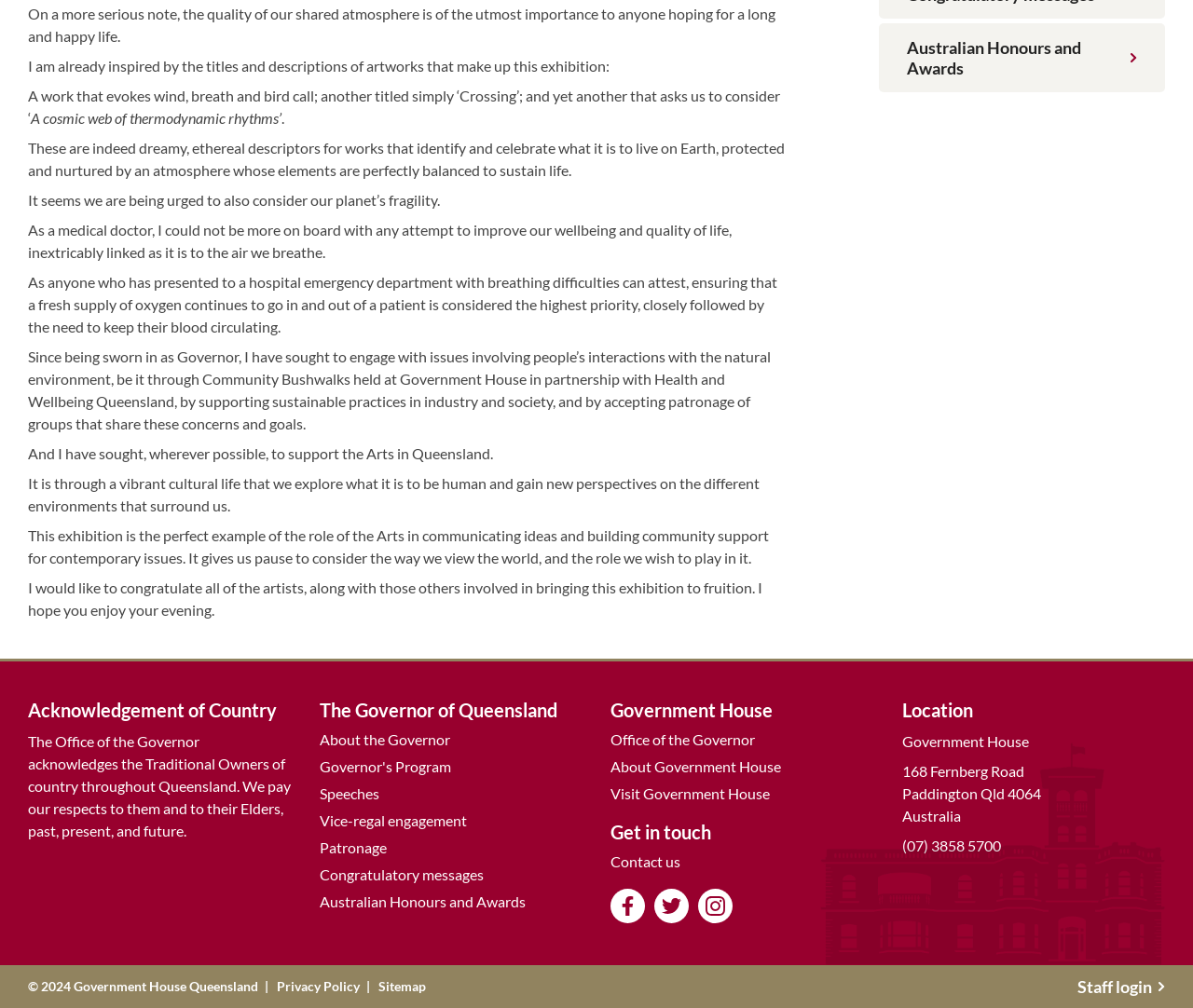Please provide the bounding box coordinates for the UI element as described: "About Government House". The coordinates must be four floats between 0 and 1, represented as [left, top, right, bottom].

[0.512, 0.747, 0.655, 0.773]